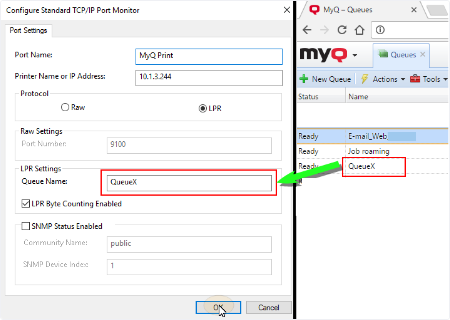Explain what the image portrays in a detailed manner.

The image depicts a configuration window for the "Configure Standard TCP/IP Port Monitor" setup. In this window, the "Port Settings" section highlights the details for a new printer port named "MyQ Print". Key inputs include the printer name or IP address (1.1.3.244) and the protocol option, which has been selected as "LPR". The "Raw Settings" specify the Port Number (9100).

In the "LPR Settings" section, the "Queue Name" is indicated as "QueueX", emphasizing the specific print queue being set up for this configuration. Additionally, there is an option labeled "LPR Byte Counting Enabled" which is also presented. The interface includes an "OK" button, which is presumably used to finalize the configuration changes.

On the right, another window displays the MyQ interface with a list of queues, confirming the new setup alongside existing options like "Email/Web" and "Job roaming." The overall layout is typical of printer configuration tools, designed for straightforward adjustments to ensure seamless connectivity and operation.